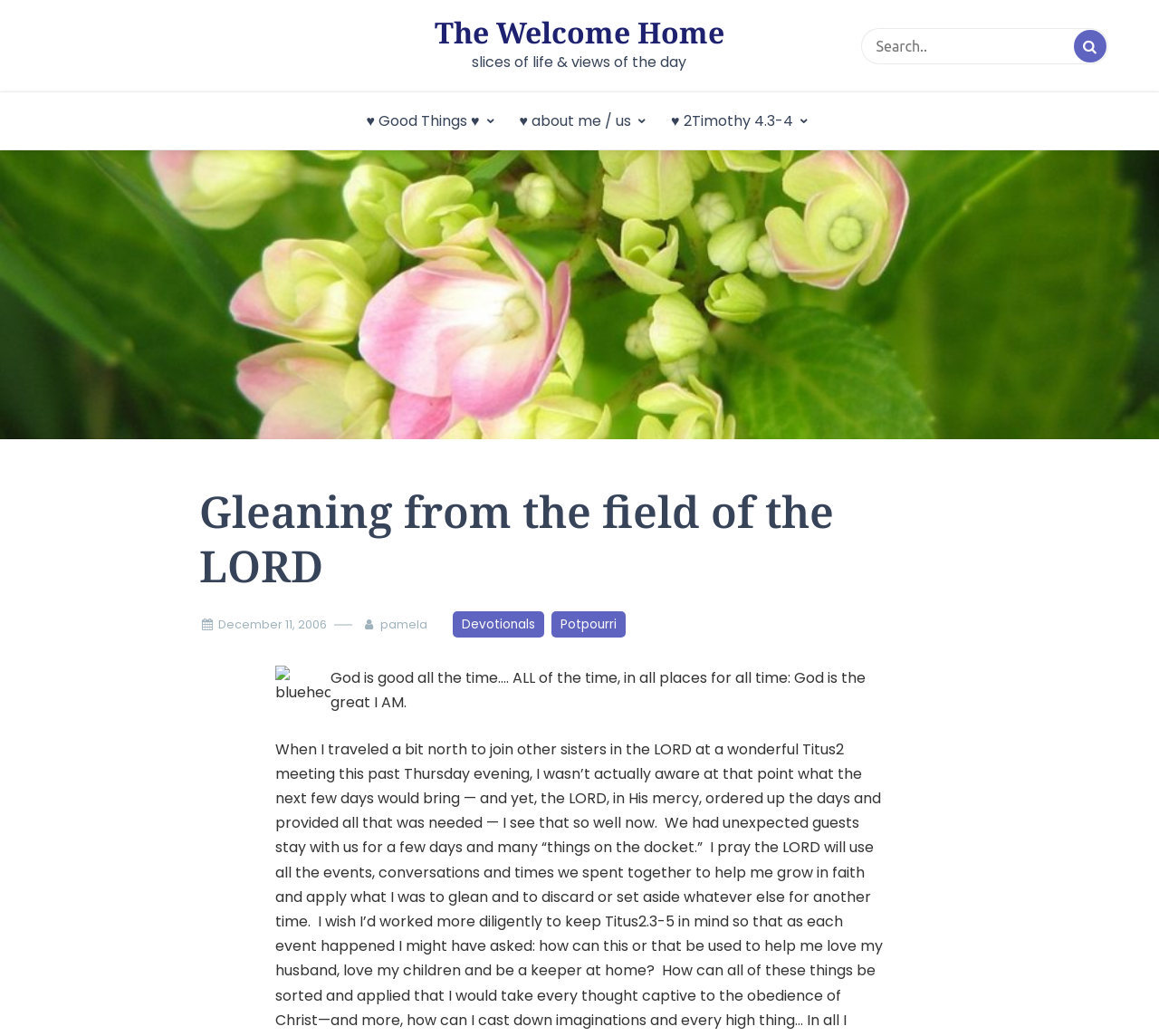Provide the bounding box coordinates, formatted as (top-left x, top-left y, bottom-right x, bottom-right y), with all values being floating point numbers between 0 and 1. Identify the bounding box of the UI element that matches the description: name="s" placeholder="Search.."

[0.743, 0.027, 0.956, 0.062]